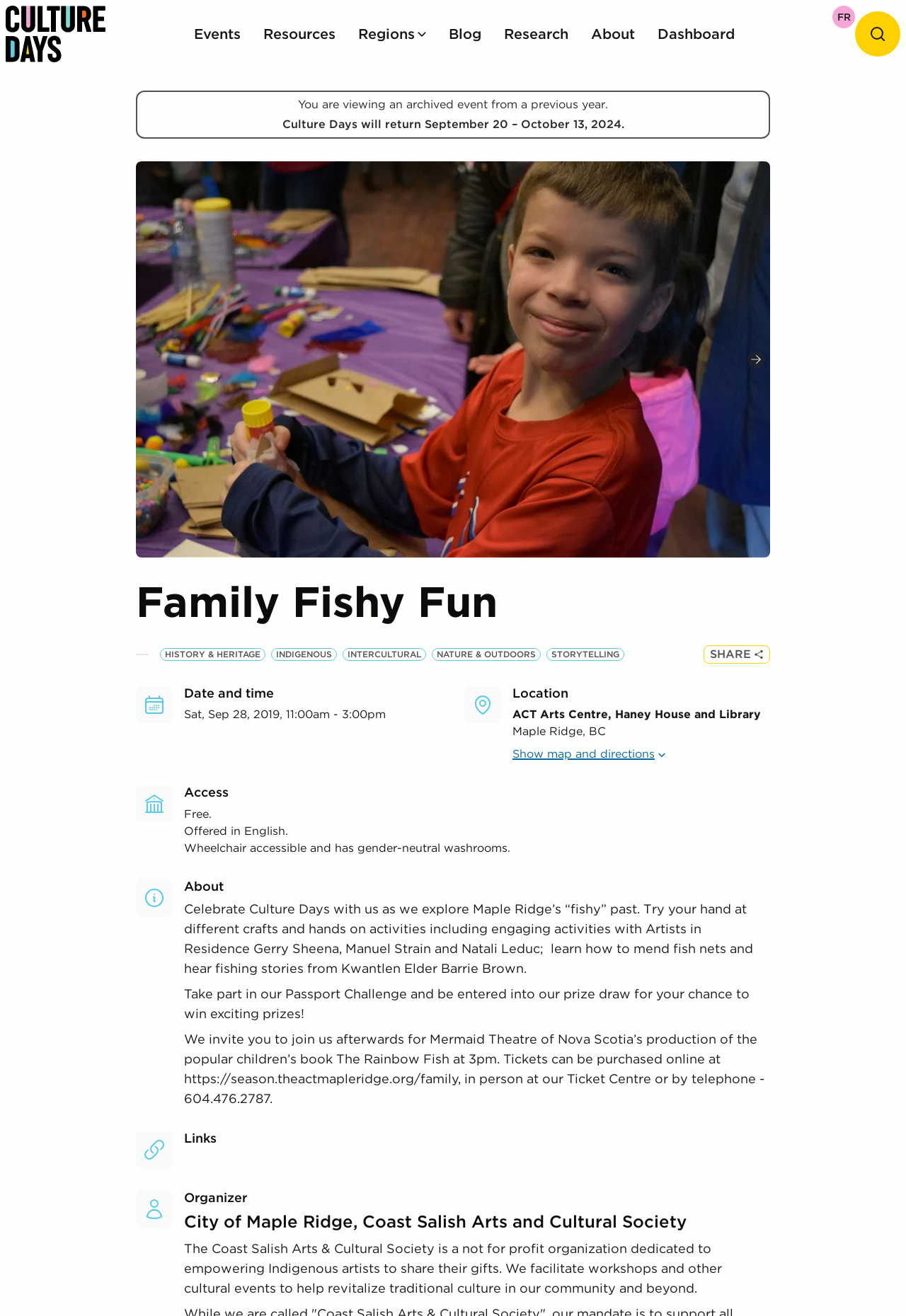Please identify the coordinates of the bounding box that should be clicked to fulfill this instruction: "Click the 'Events' link".

[0.208, 0.016, 0.272, 0.035]